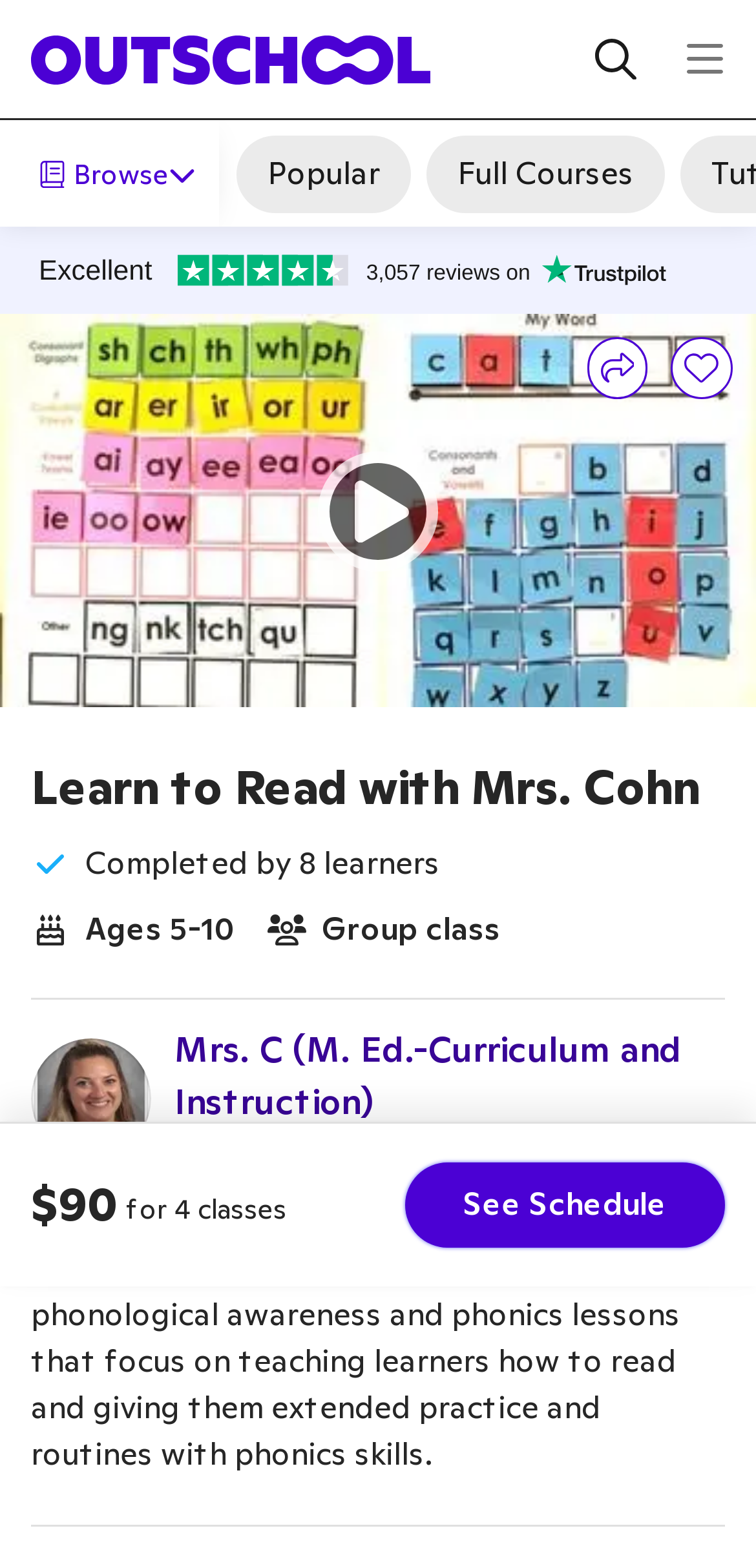Locate the bounding box coordinates of the area that needs to be clicked to fulfill the following instruction: "Click the 'Full Courses' link". The coordinates should be in the format of four float numbers between 0 and 1, namely [left, top, right, bottom].

[0.554, 0.077, 0.89, 0.146]